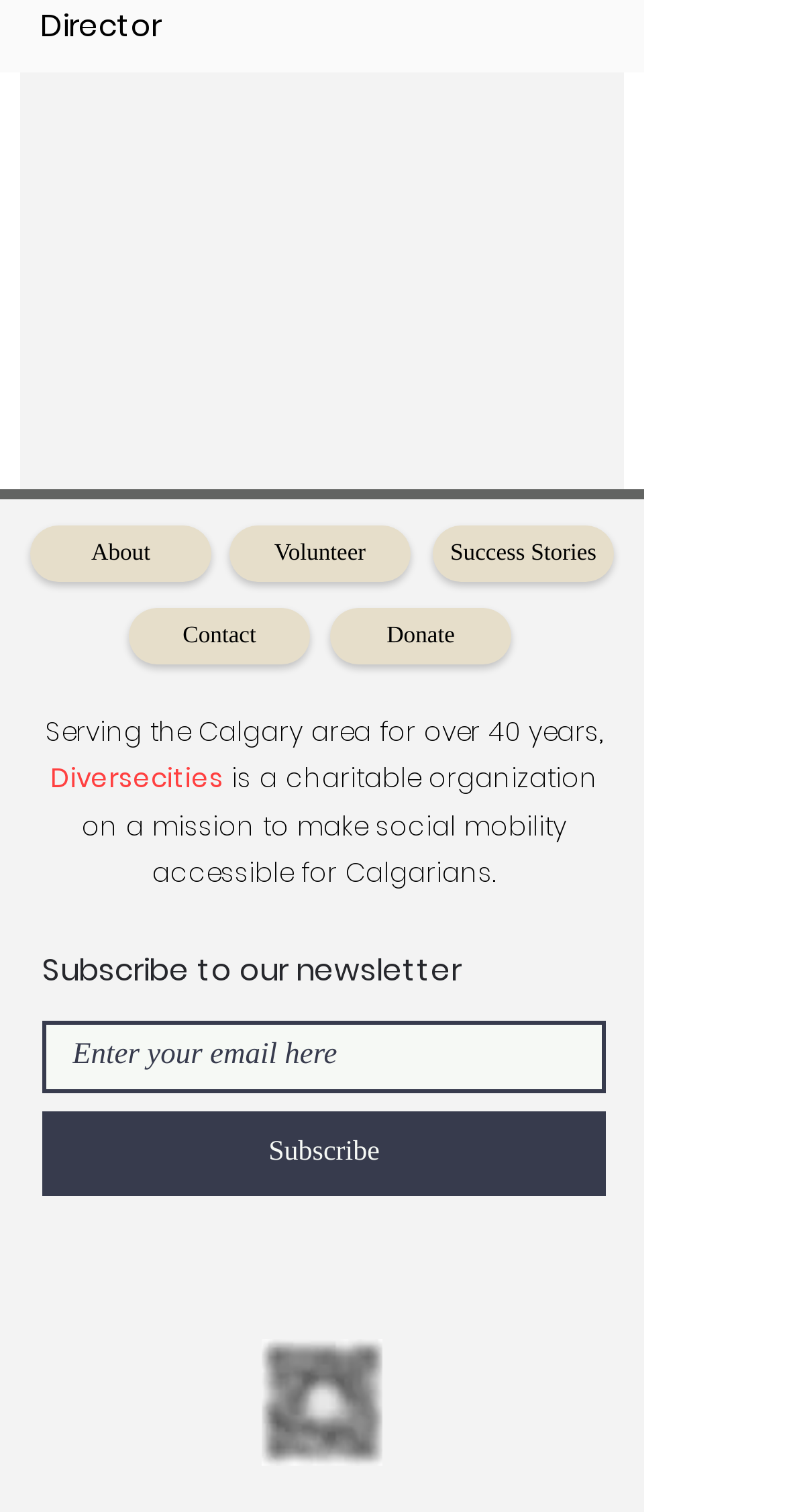What is the name of the charitable organization?
Based on the image, answer the question with as much detail as possible.

I found the answer by looking at the StaticText element with the text 'Diversecities' which is located at [0.064, 0.503, 0.285, 0.528]. This text is likely to be the name of the organization since it is prominently displayed on the webpage.